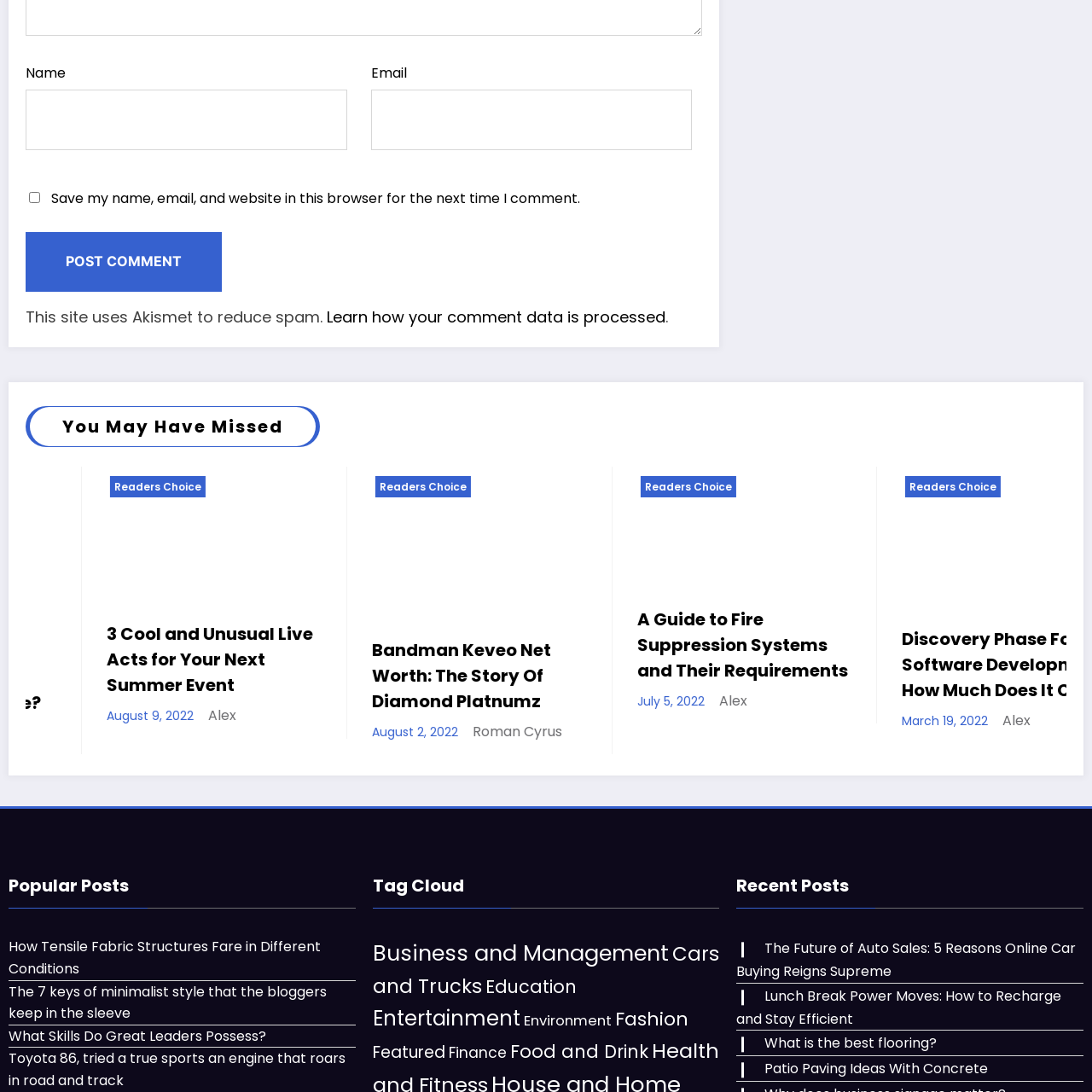What is the topic of the associated article?
Study the image surrounded by the red bounding box and answer the question comprehensively, based on the details you see.

The graphic is associated with an article that focuses on educating the audience about the effectiveness of electrolysis, an important aspect for those considering or undergoing the treatment.